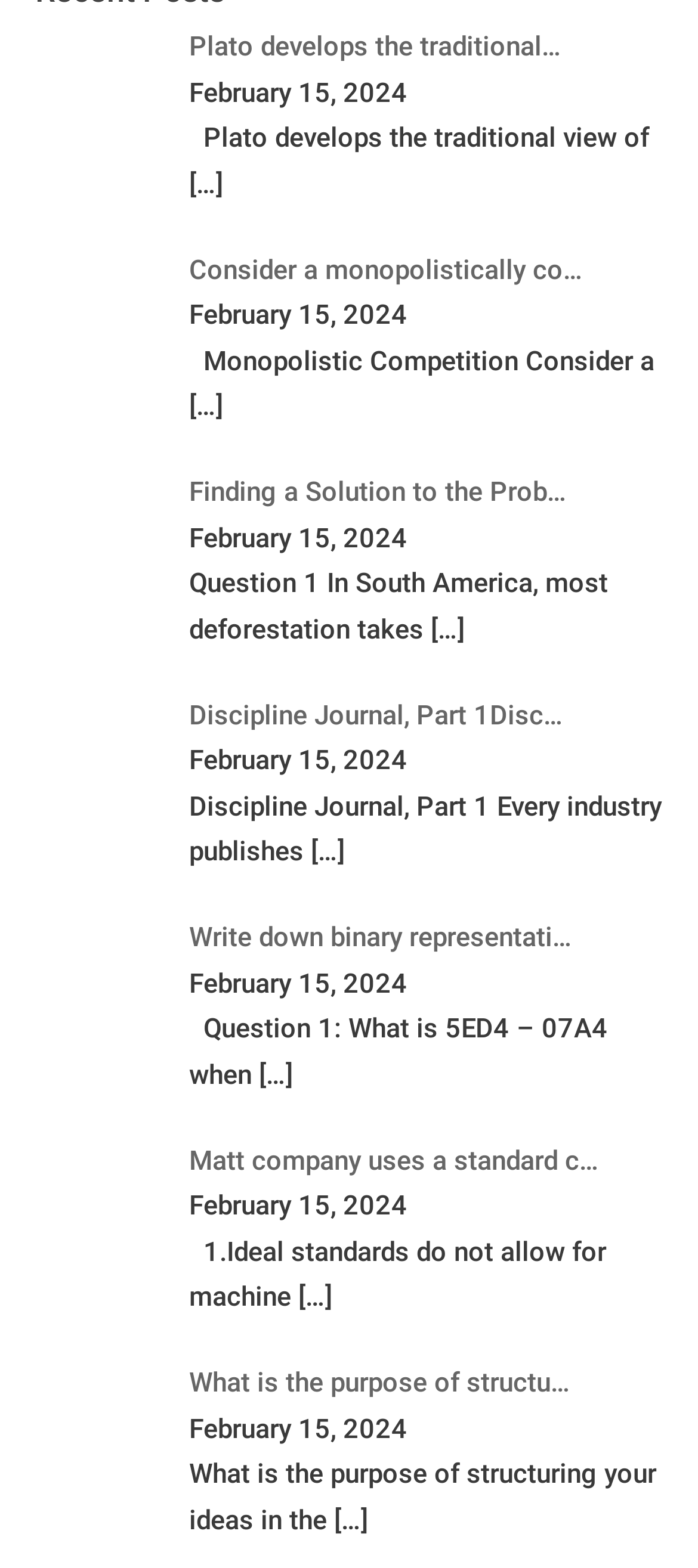Please provide the bounding box coordinates for the UI element as described: "Plato develops the traditional…". The coordinates must be four floats between 0 and 1, represented as [left, top, right, bottom].

[0.271, 0.02, 0.804, 0.04]